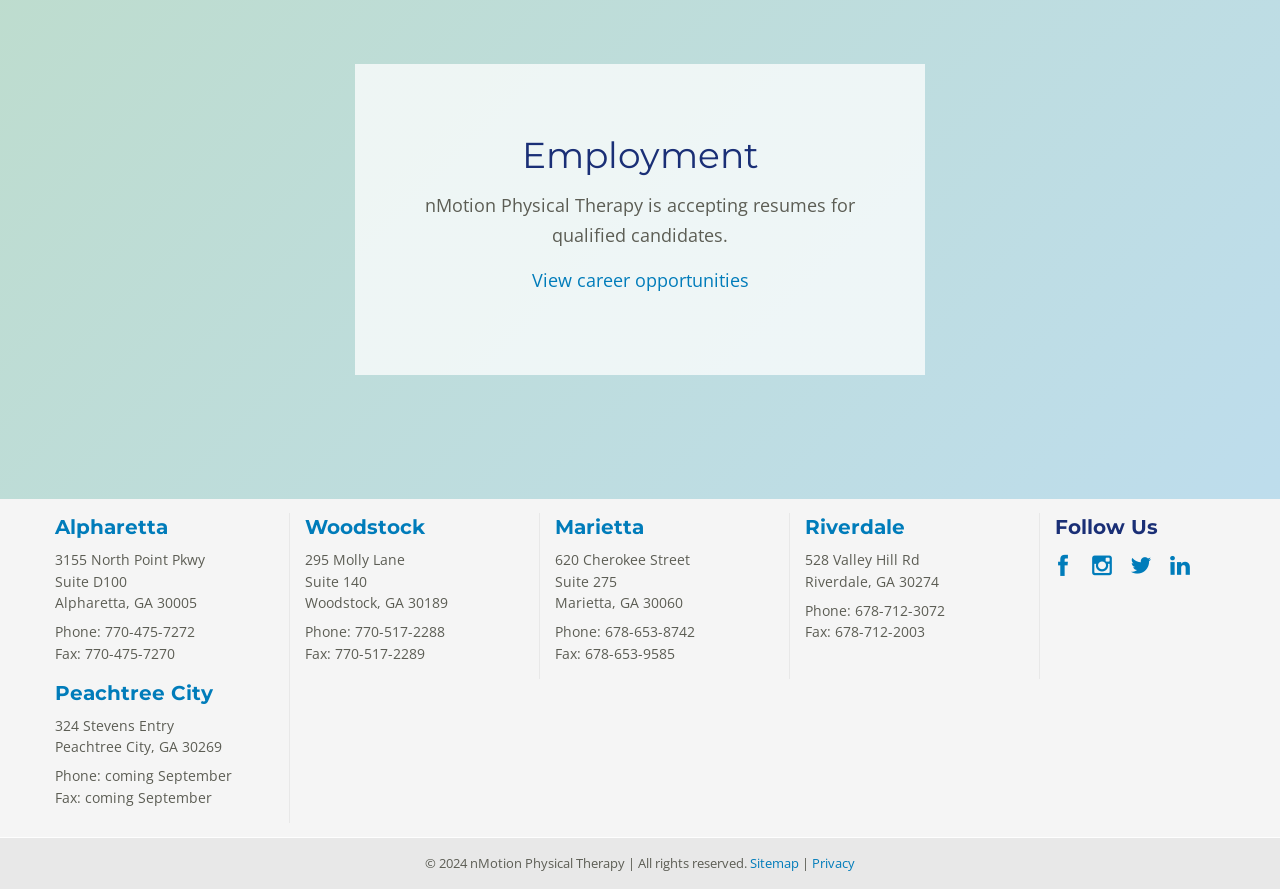Provide the bounding box coordinates of the HTML element described by the text: "Riverdale".

[0.629, 0.579, 0.707, 0.606]